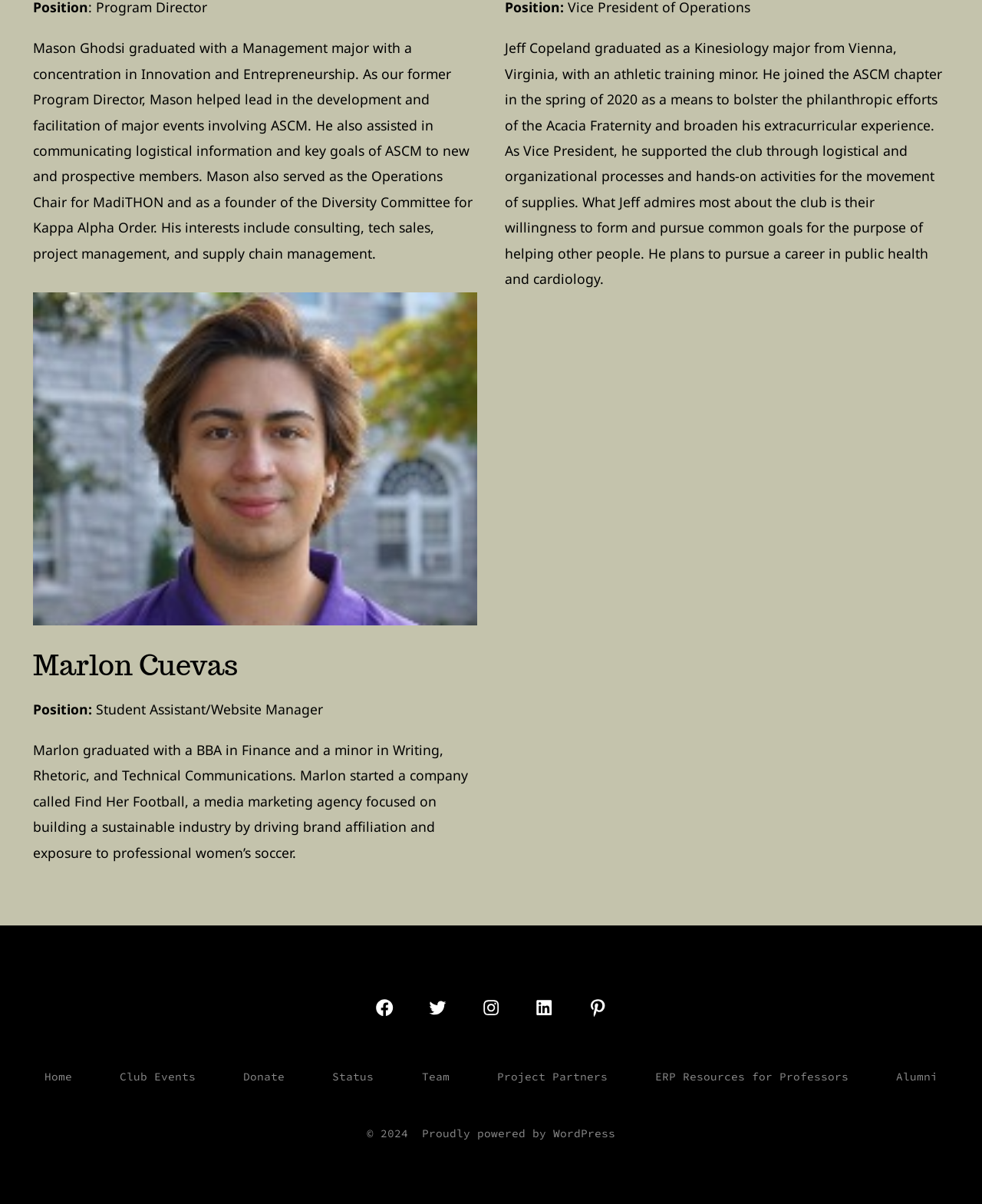Use the information in the screenshot to answer the question comprehensively: What is the copyright year of this website?

I looked at the footer of the webpage and found the copyright symbol followed by the year 2024, which indicates the copyright year of this website.